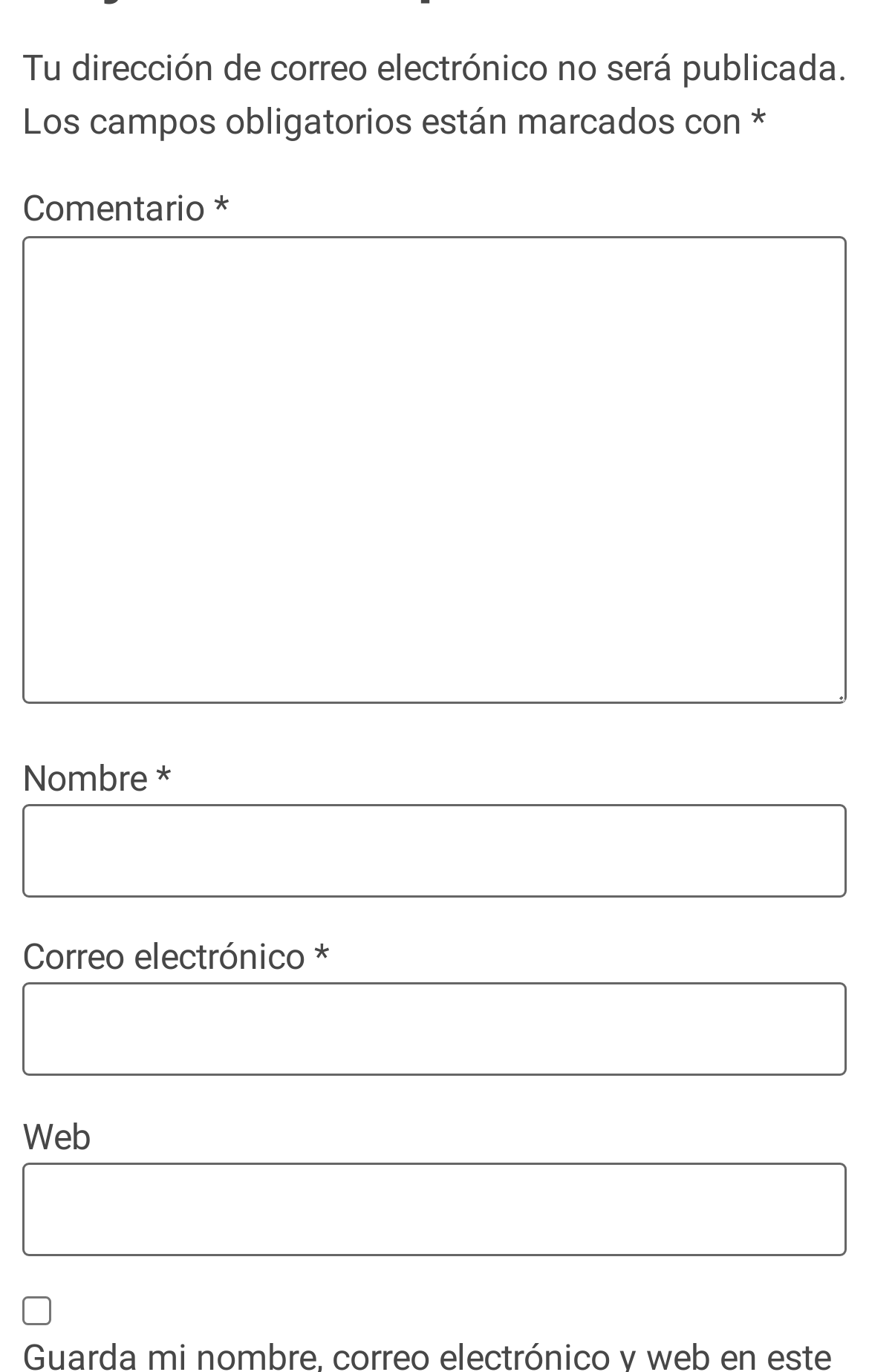Identify the bounding box of the HTML element described here: "parent_node: Web name="url"". Provide the coordinates as four float numbers between 0 and 1: [left, top, right, bottom].

[0.026, 0.847, 0.974, 0.915]